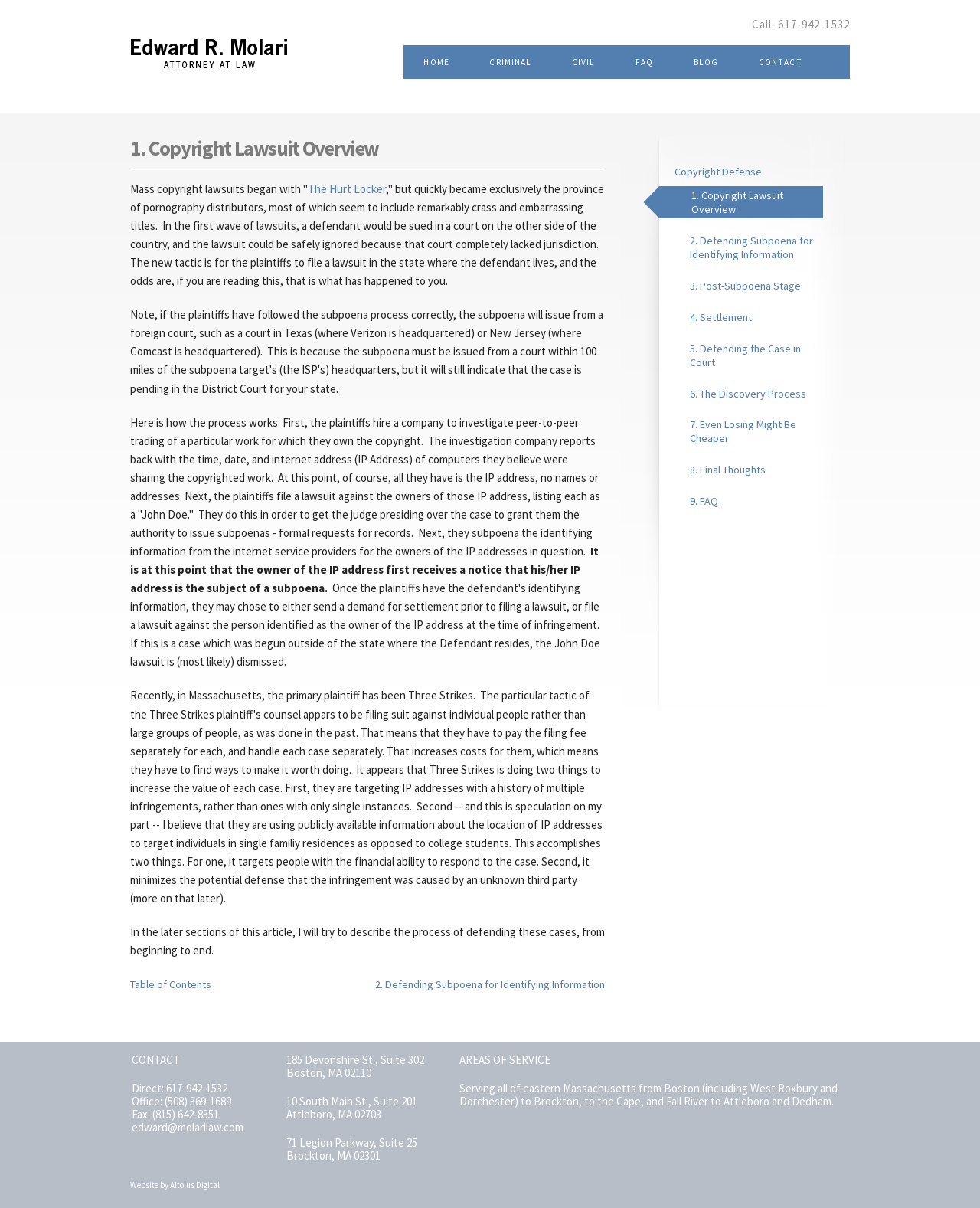Find and extract the text of the primary heading on the webpage.

1. Copyright Lawsuit Overview